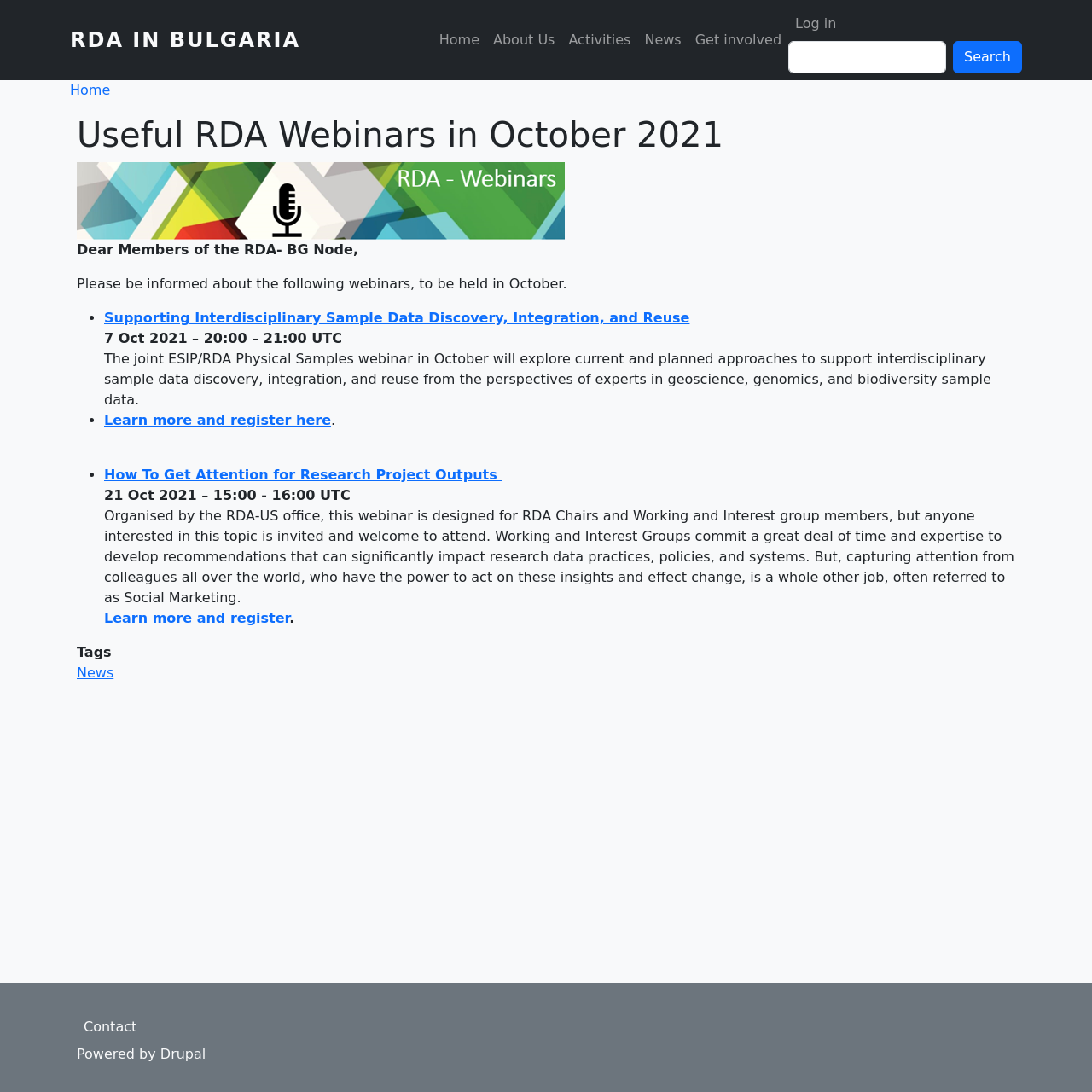Detail the various sections and features of the webpage.

The webpage is about useful RDA webinars in October 2021, provided by RDA in Bulgaria. At the top, there is a main navigation menu with links to "Home", "About Us", "Activities", "News", and "Get involved". To the right of this menu, there is a user account menu with a "Log in" link. Below these menus, there is a search bar with a "Search" button.

The main content of the page is divided into sections. The first section has a heading "Useful RDA Webinars in October 2021" and an image related to webinars. Below the image, there is a brief introduction to the webinars, followed by a list of webinars with their titles, dates, and times. Each webinar has a brief description and a "Learn more and register" link.

At the bottom of the page, there is a footer section with a "Contact" link and a "Powered by Drupal" statement.

On the left side of the page, there is a breadcrumb navigation menu with a "Home" link.